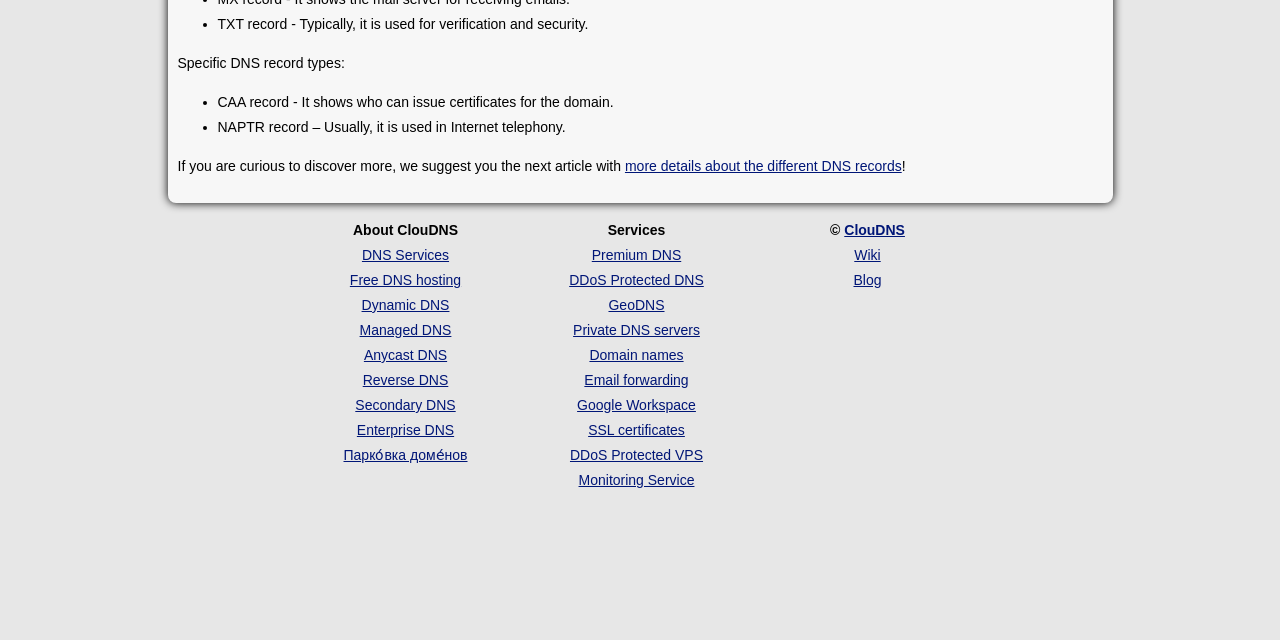Given the element description Blog, predict the bounding box coordinates for the UI element in the webpage screenshot. The format should be (top-left x, top-left y, bottom-right x, bottom-right y), and the values should be between 0 and 1.

[0.667, 0.425, 0.689, 0.45]